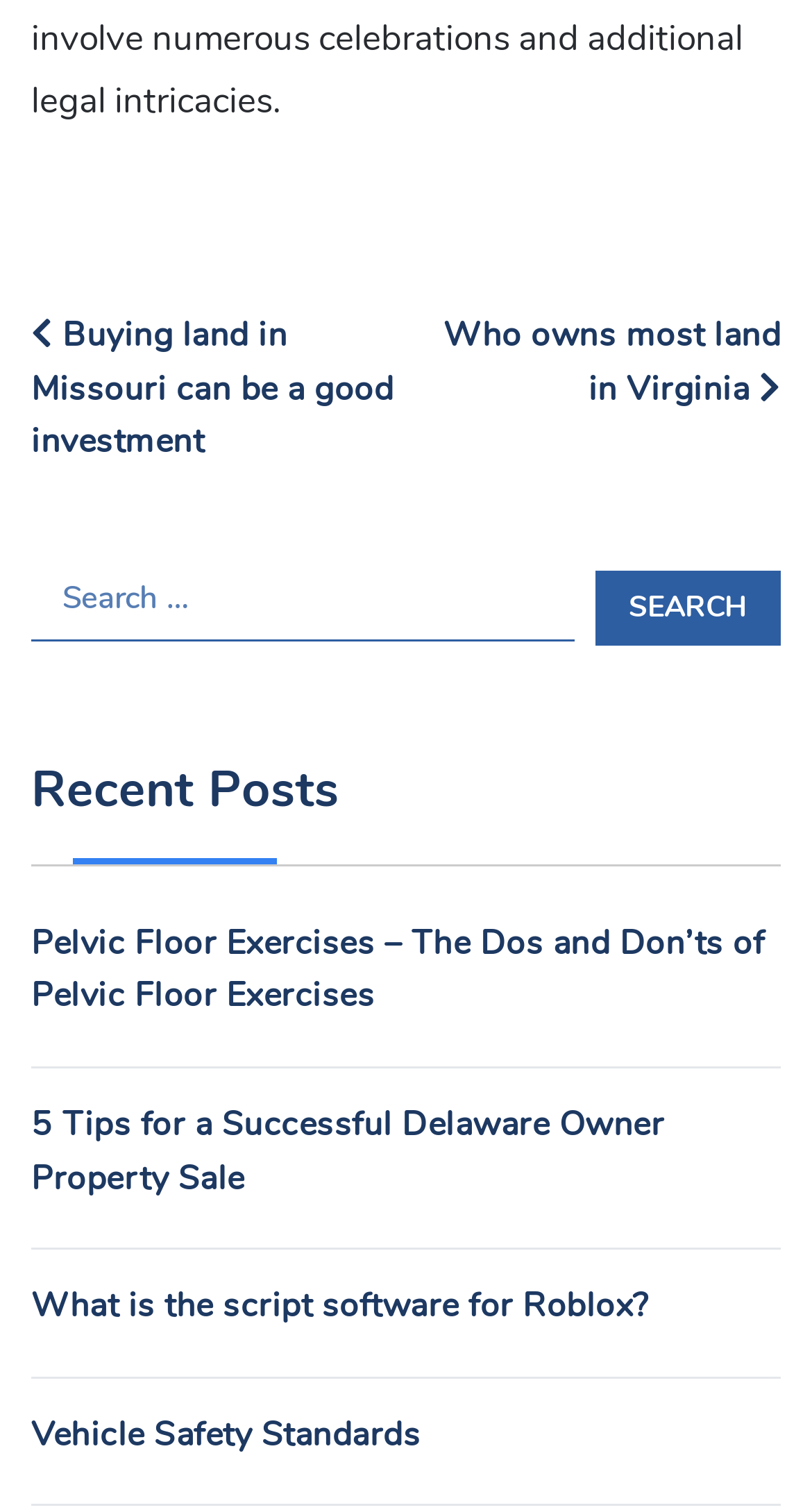Provide your answer in a single word or phrase: 
What is the topic of the first link?

Buying land in Missouri